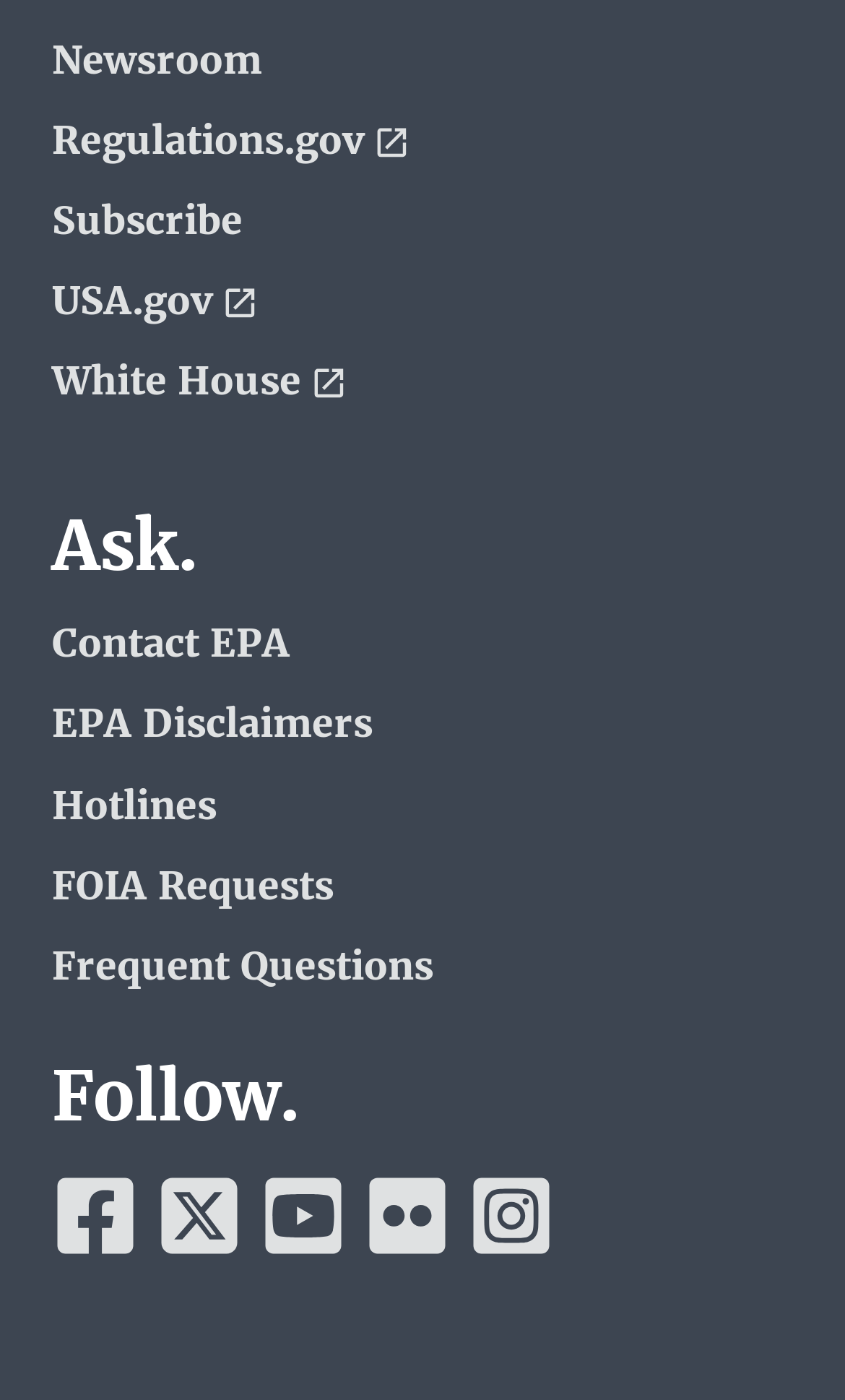Locate the bounding box coordinates of the element's region that should be clicked to carry out the following instruction: "Contact EPA". The coordinates need to be four float numbers between 0 and 1, i.e., [left, top, right, bottom].

[0.062, 0.445, 0.69, 0.477]